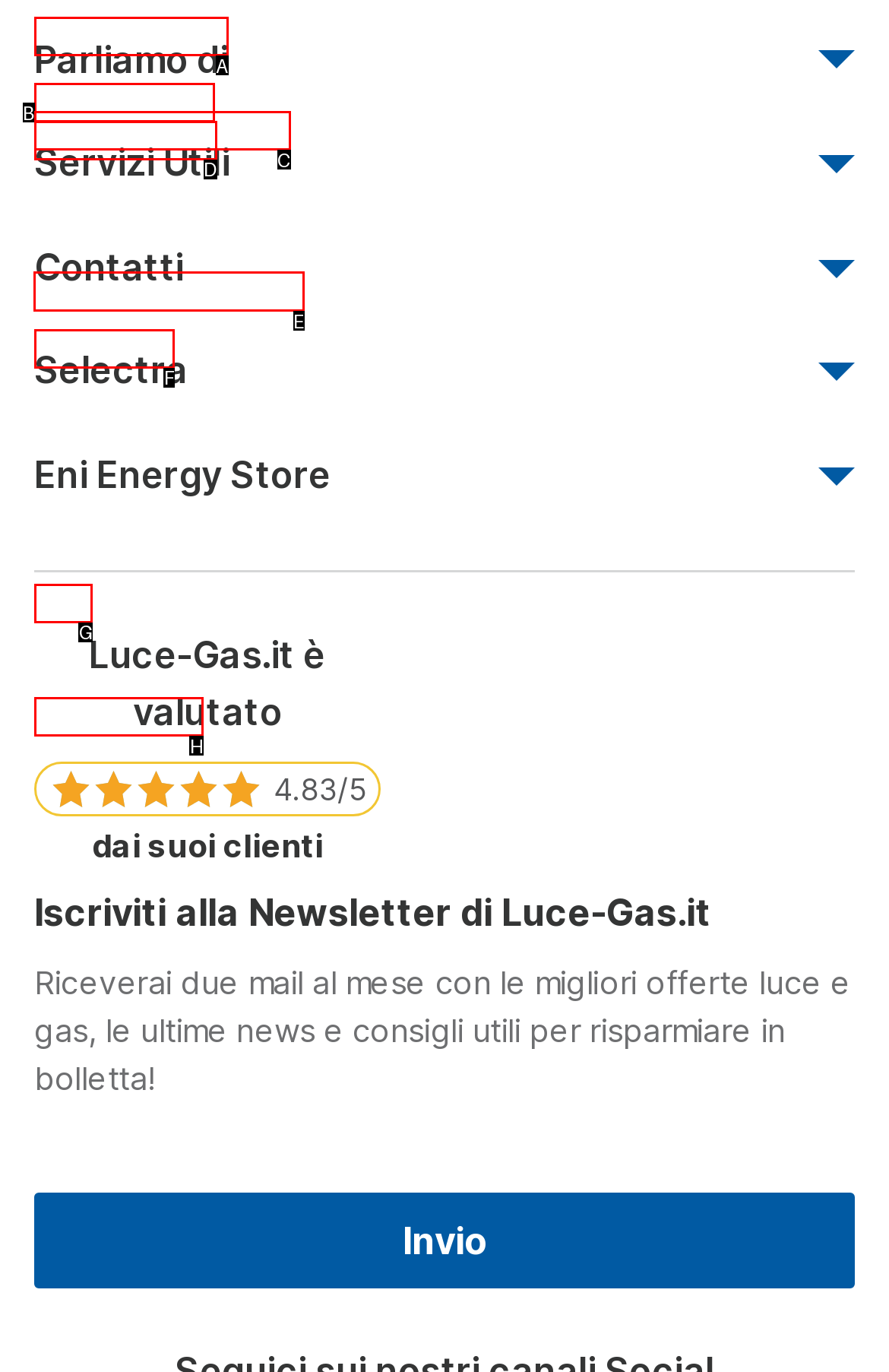Tell me which one HTML element I should click to complete the following task: Compare Meglio Eni o Enel? Answer with the option's letter from the given choices directly.

E